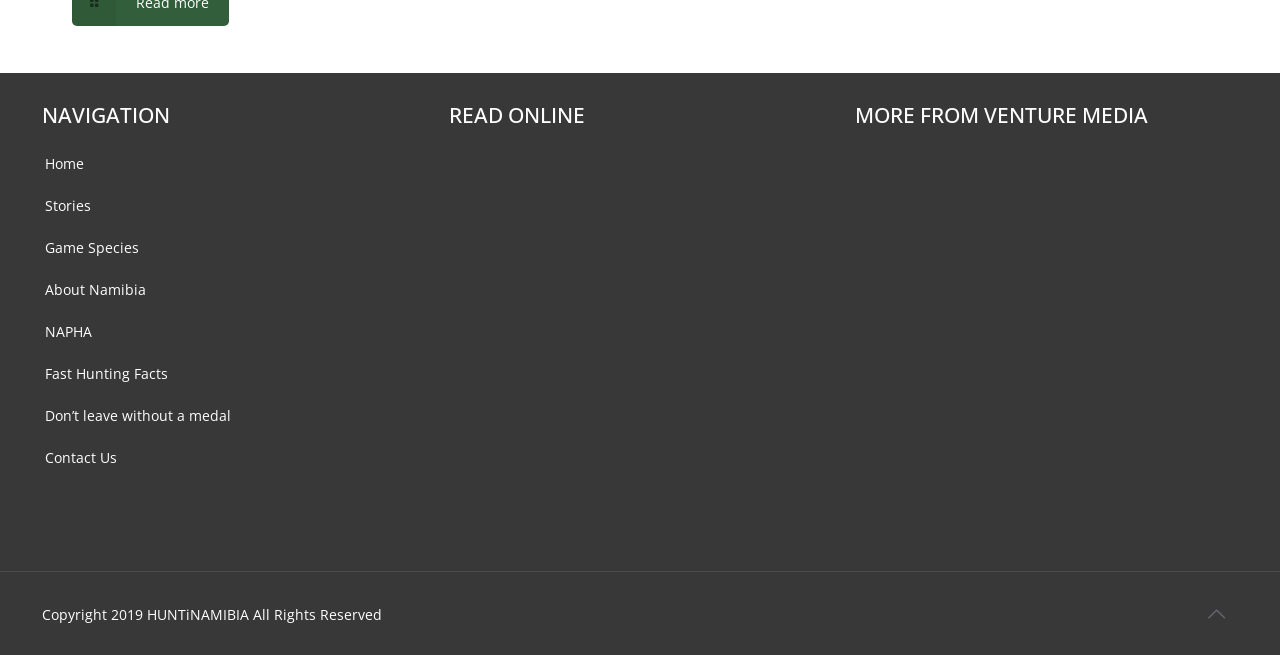Provide the bounding box coordinates of the area you need to click to execute the following instruction: "Read online".

[0.351, 0.156, 0.649, 0.195]